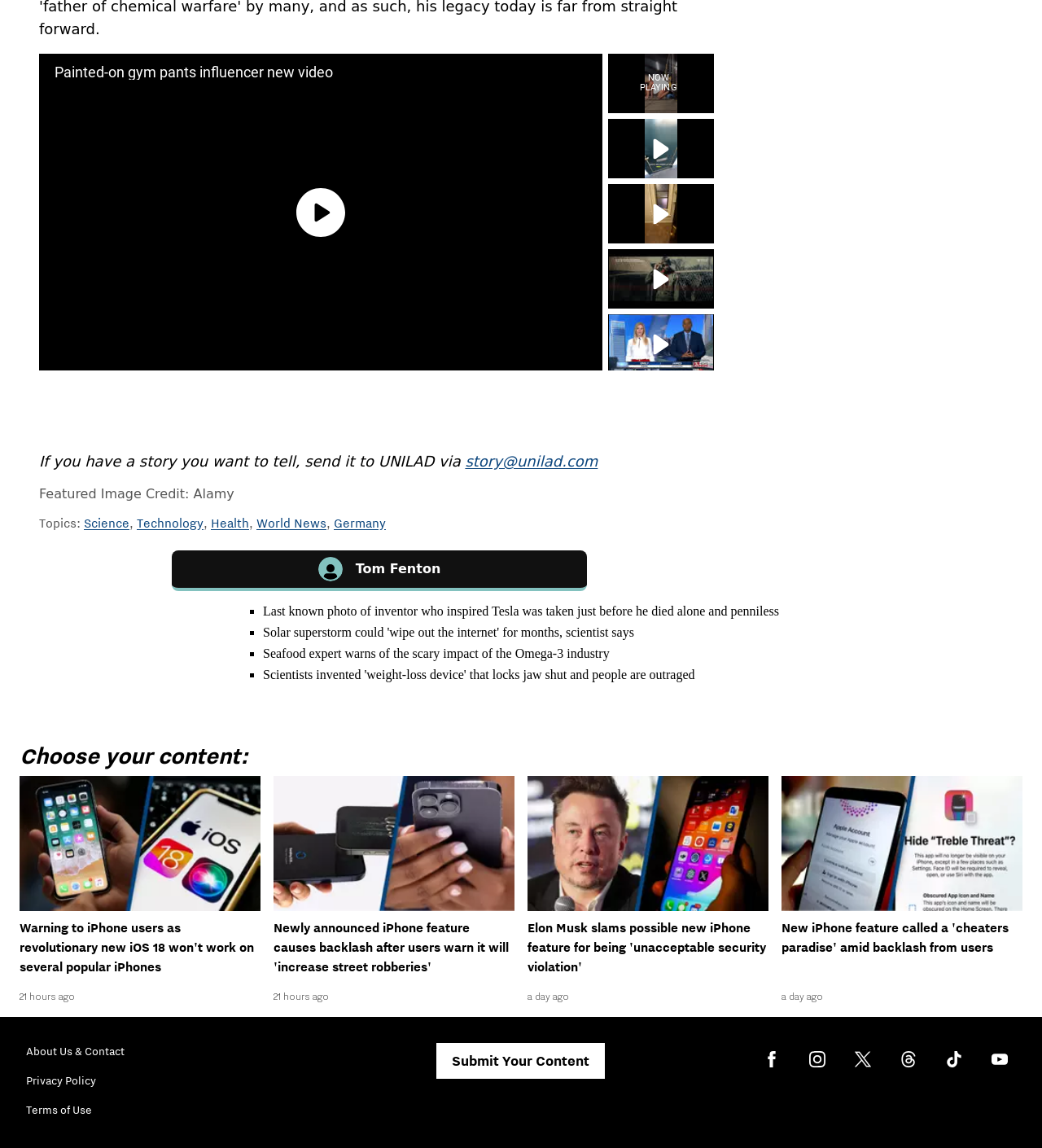How many hours ago was the first article published?
Please answer the question as detailed as possible based on the image.

The first article was published 21 hours ago because the time stamp of the article is '21 hours ago'.